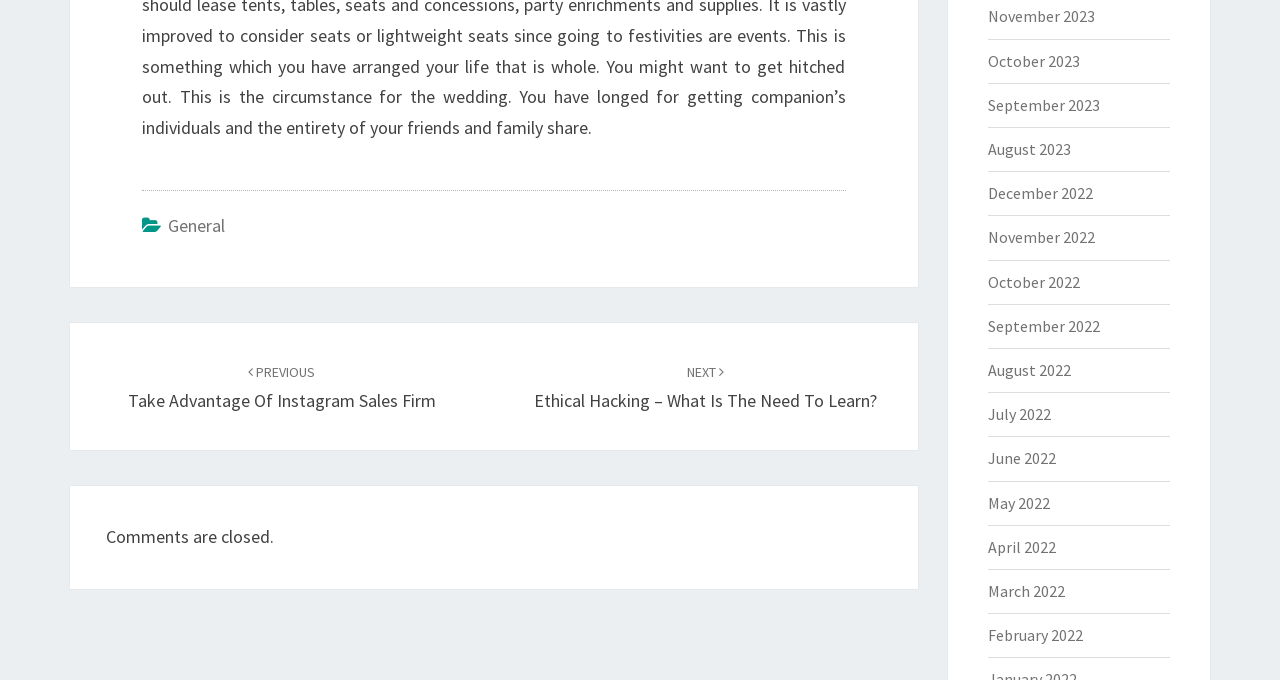Pinpoint the bounding box coordinates of the element you need to click to execute the following instruction: "view posts from November 2023". The bounding box should be represented by four float numbers between 0 and 1, in the format [left, top, right, bottom].

[0.771, 0.009, 0.855, 0.039]